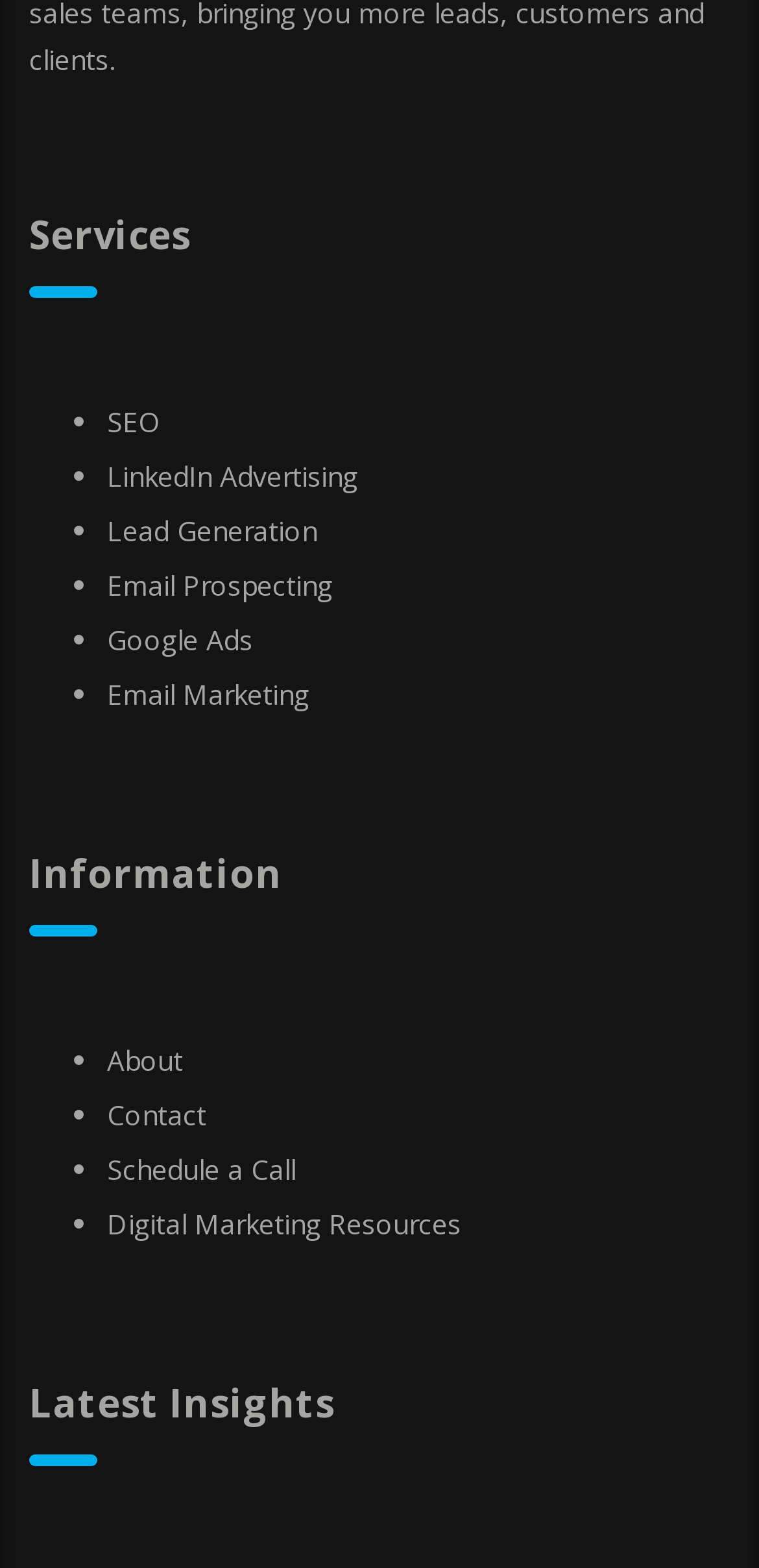Can you give a detailed response to the following question using the information from the image? How many sections are there on this webpage?

I identified three main sections on the webpage: 'Services', 'Information', and 'Latest Insights', each with its own heading.